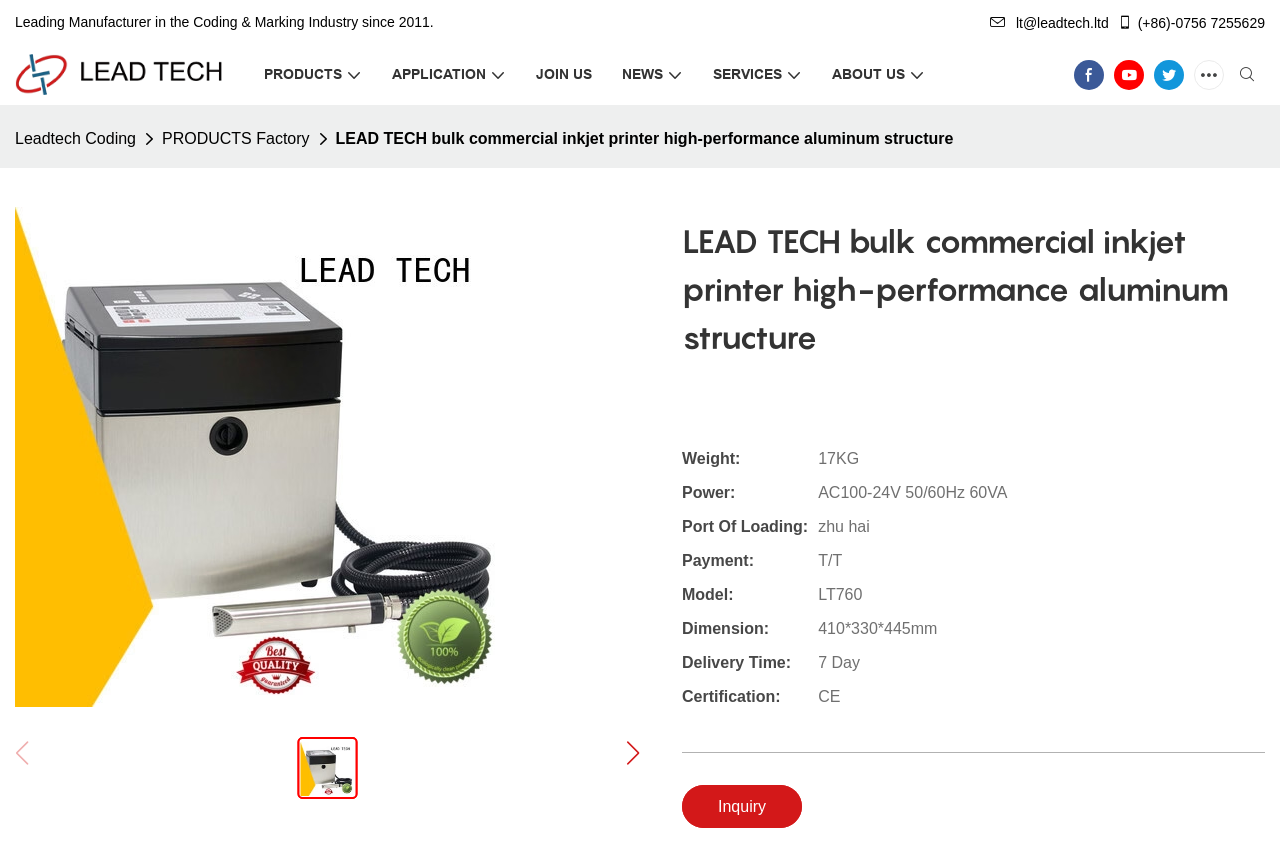Determine the bounding box coordinates of the clickable element to complete this instruction: "View the 'LEAD TECH bulk commercial inkjet printer high-performance aluminum structure' image". Provide the coordinates in the format of four float numbers between 0 and 1, [left, top, right, bottom].

[0.012, 0.241, 0.402, 0.824]